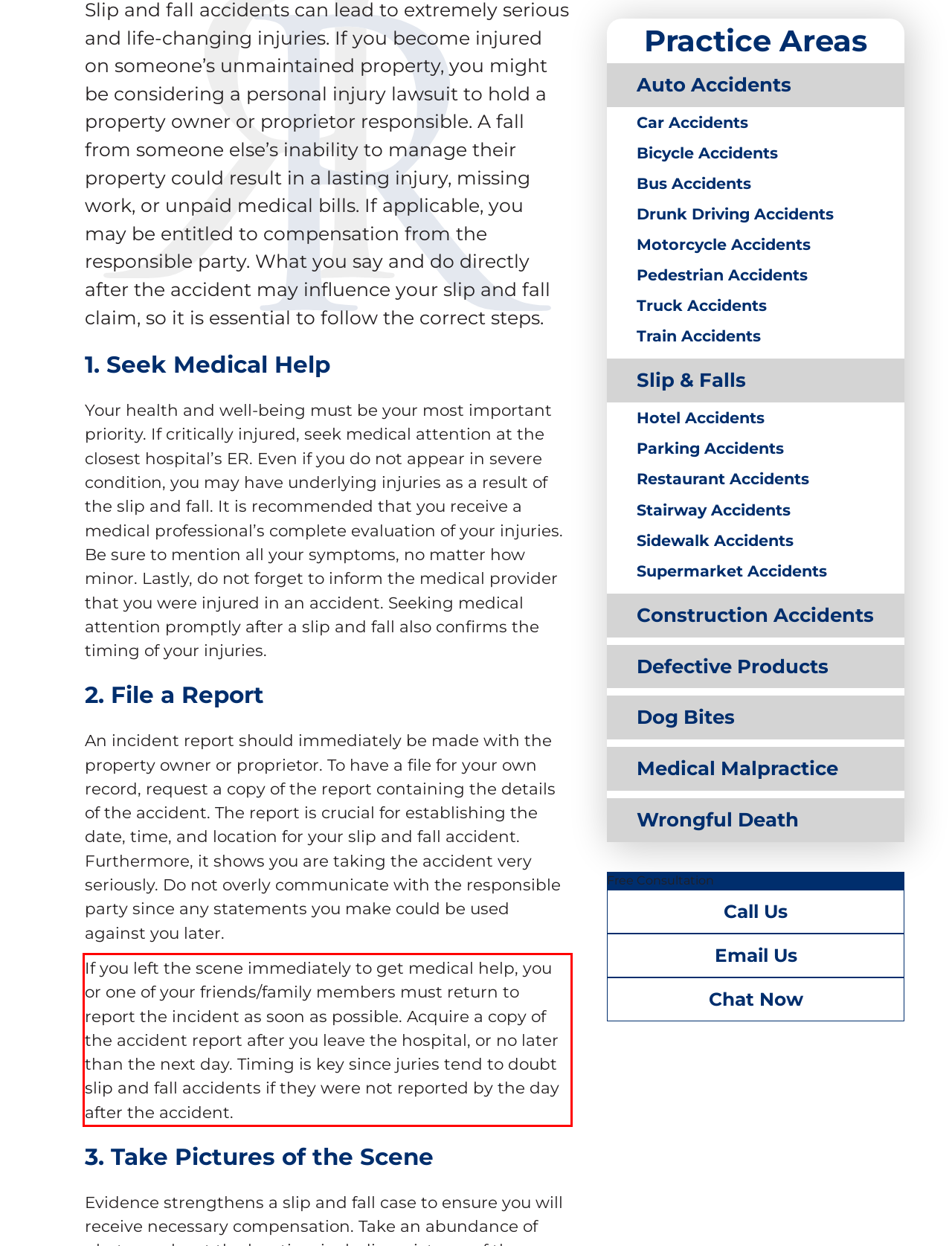Please perform OCR on the UI element surrounded by the red bounding box in the given webpage screenshot and extract its text content.

If you left the scene immediately to get medical help, you or one of your friends/family members must return to report the incident as soon as possible. Acquire a copy of the accident report after you leave the hospital, or no later than the next day. Timing is key since juries tend to doubt slip and fall accidents if they were not reported by the day after the accident.